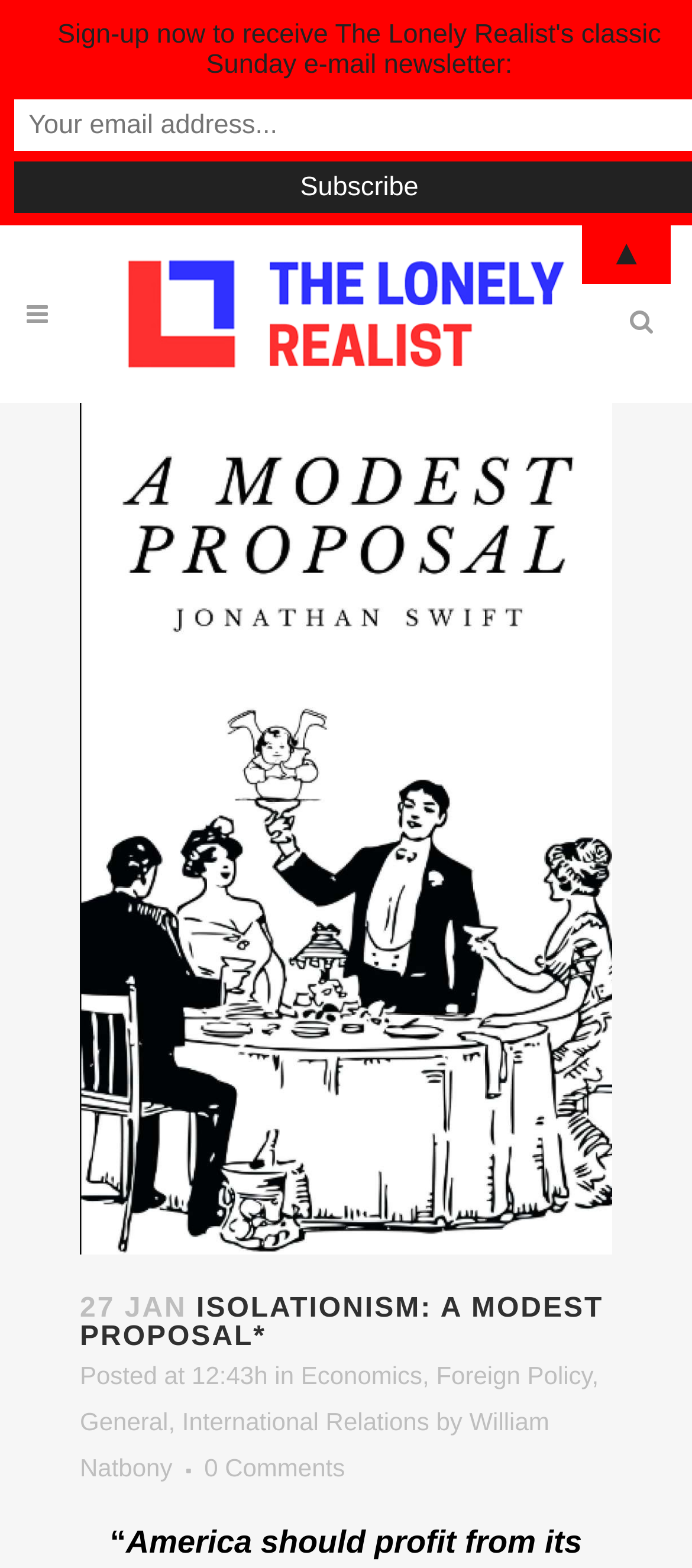What is the symbol above the search box?
Can you provide a detailed and comprehensive answer to the question?

I found the symbol by looking at the static text '▲' which is located above the search box.